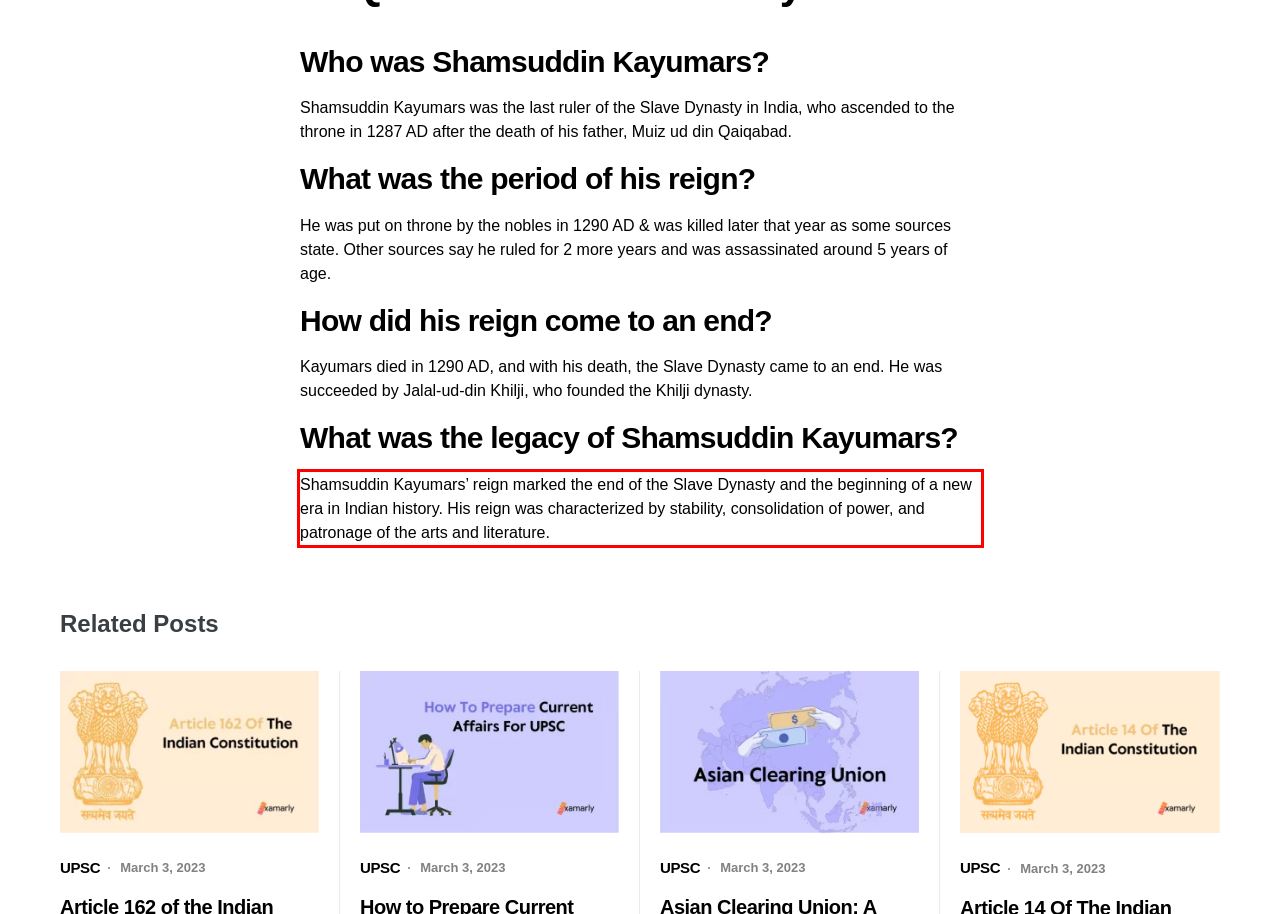Using the webpage screenshot, recognize and capture the text within the red bounding box.

Shamsuddin Kayumars’ reign marked the end of the Slave Dynasty and the beginning of a new era in Indian history. His reign was characterized by stability, consolidation of power, and patronage of the arts and literature.